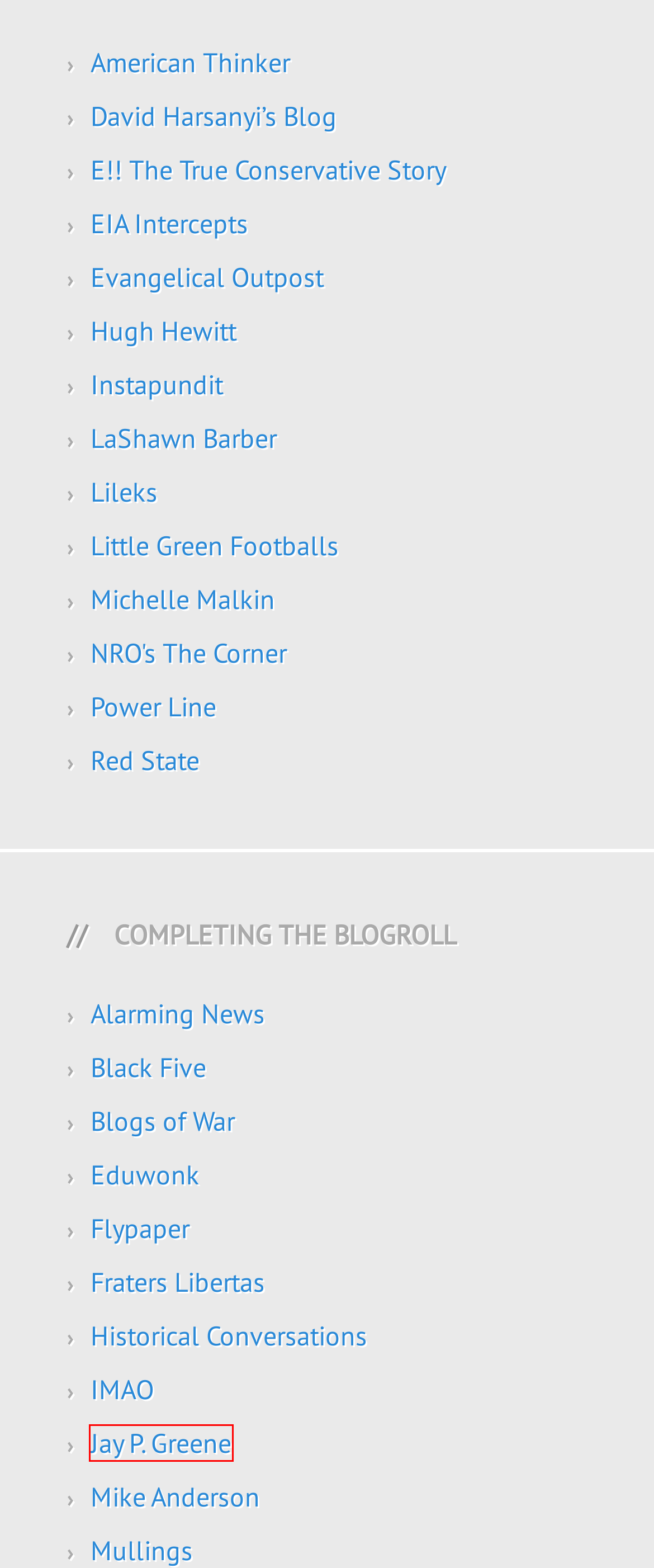Examine the screenshot of a webpage with a red bounding box around a specific UI element. Identify which webpage description best matches the new webpage that appears after clicking the element in the red bounding box. Here are the candidates:
A. Jay P. Greene's Blog | With Help From Some Friends
B. Colorado Politics
C. clean government
D. THE BLEAT IS EN ROUTE.
E. IMAO – Unfair. Unbalanced. Unmedicated.
F. liberty
G. Eduwonk – Education News, Analysis, and Commentary
H. Mullings An American Cyber Column By Rich Galen

A